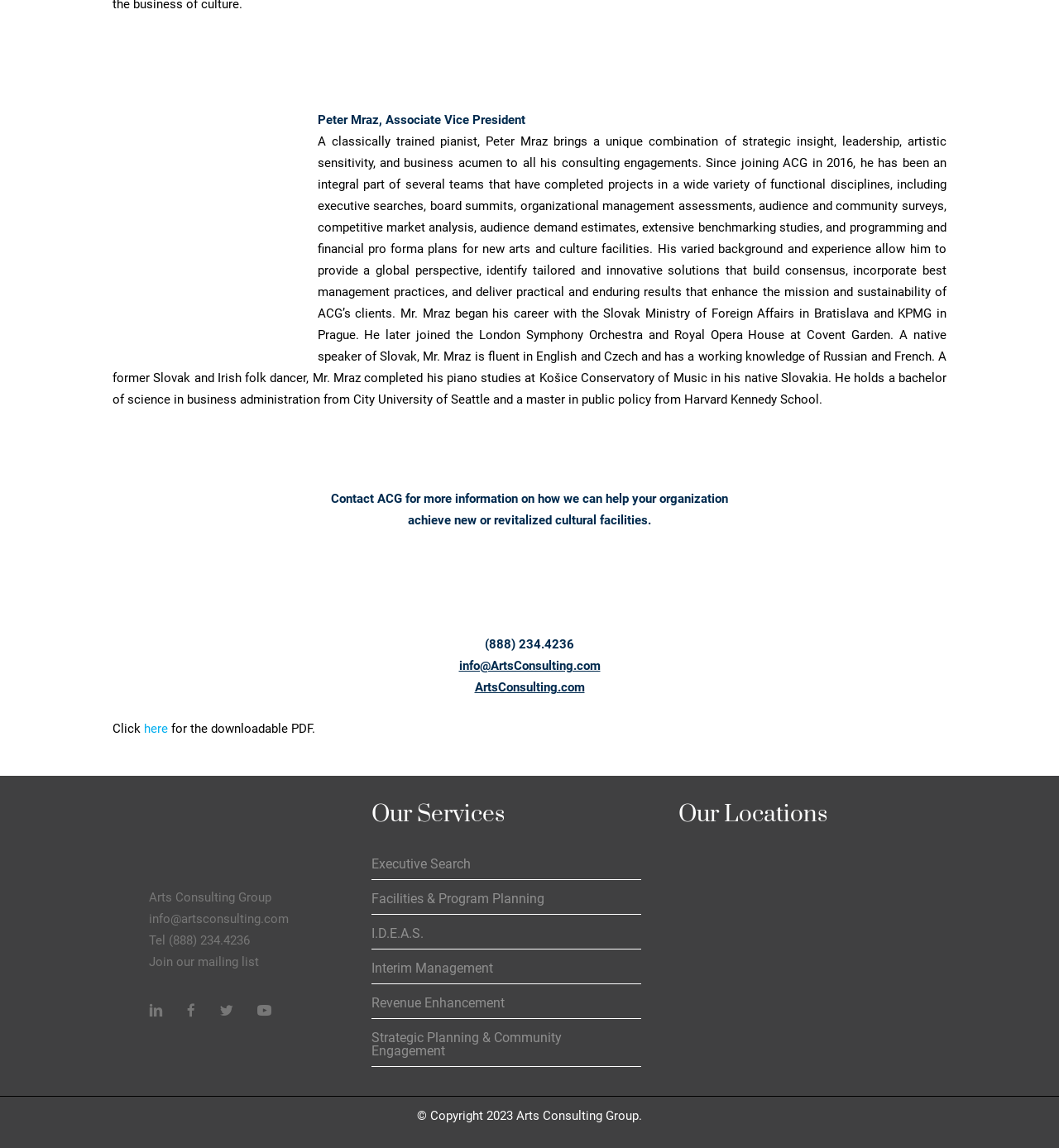From the webpage screenshot, predict the bounding box of the UI element that matches this description: "Interim Management".

[0.351, 0.831, 0.605, 0.857]